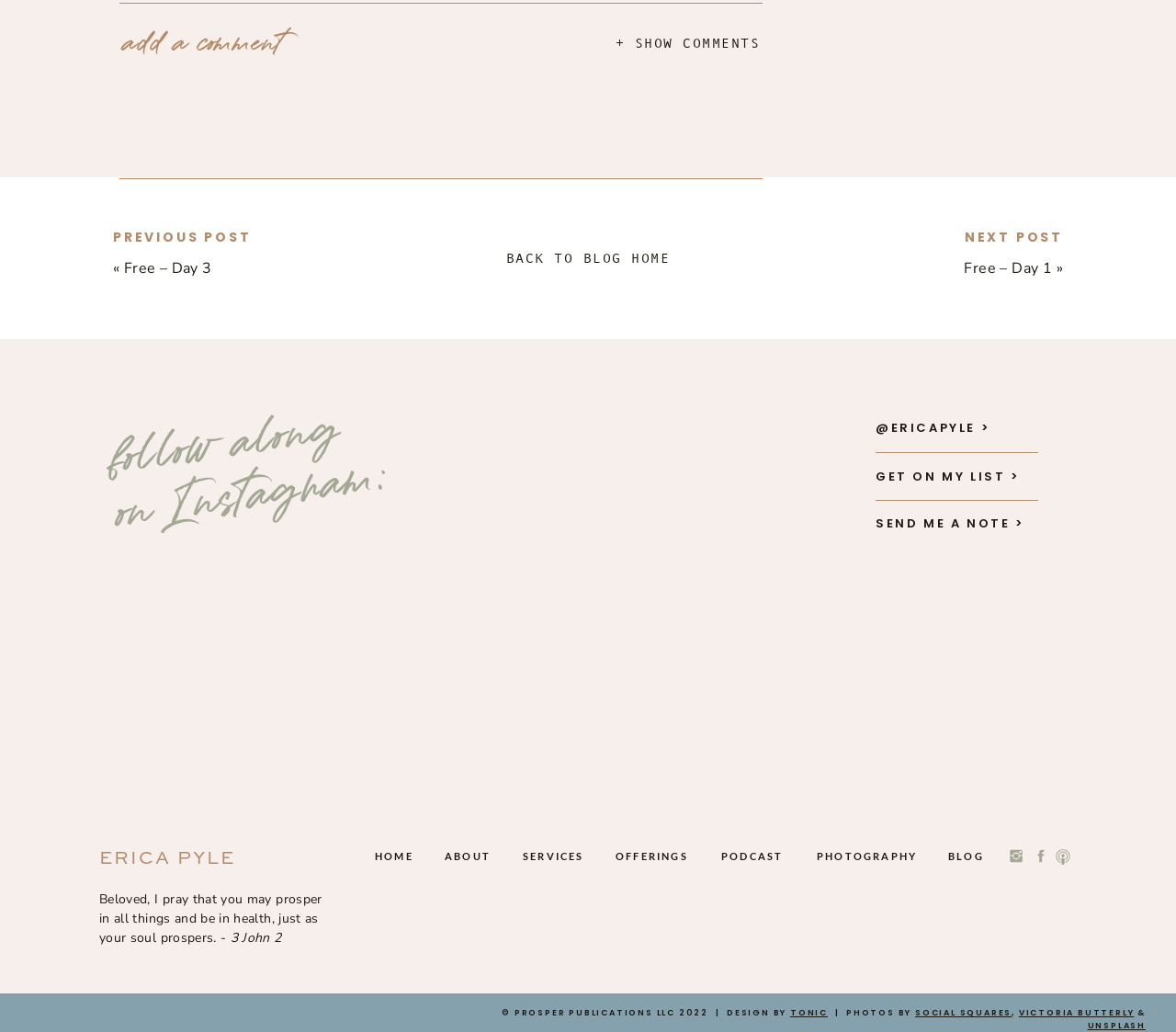Please locate the bounding box coordinates of the element that should be clicked to achieve the given instruction: "view 'ERICA PYLE'".

[0.084, 0.823, 0.251, 0.851]